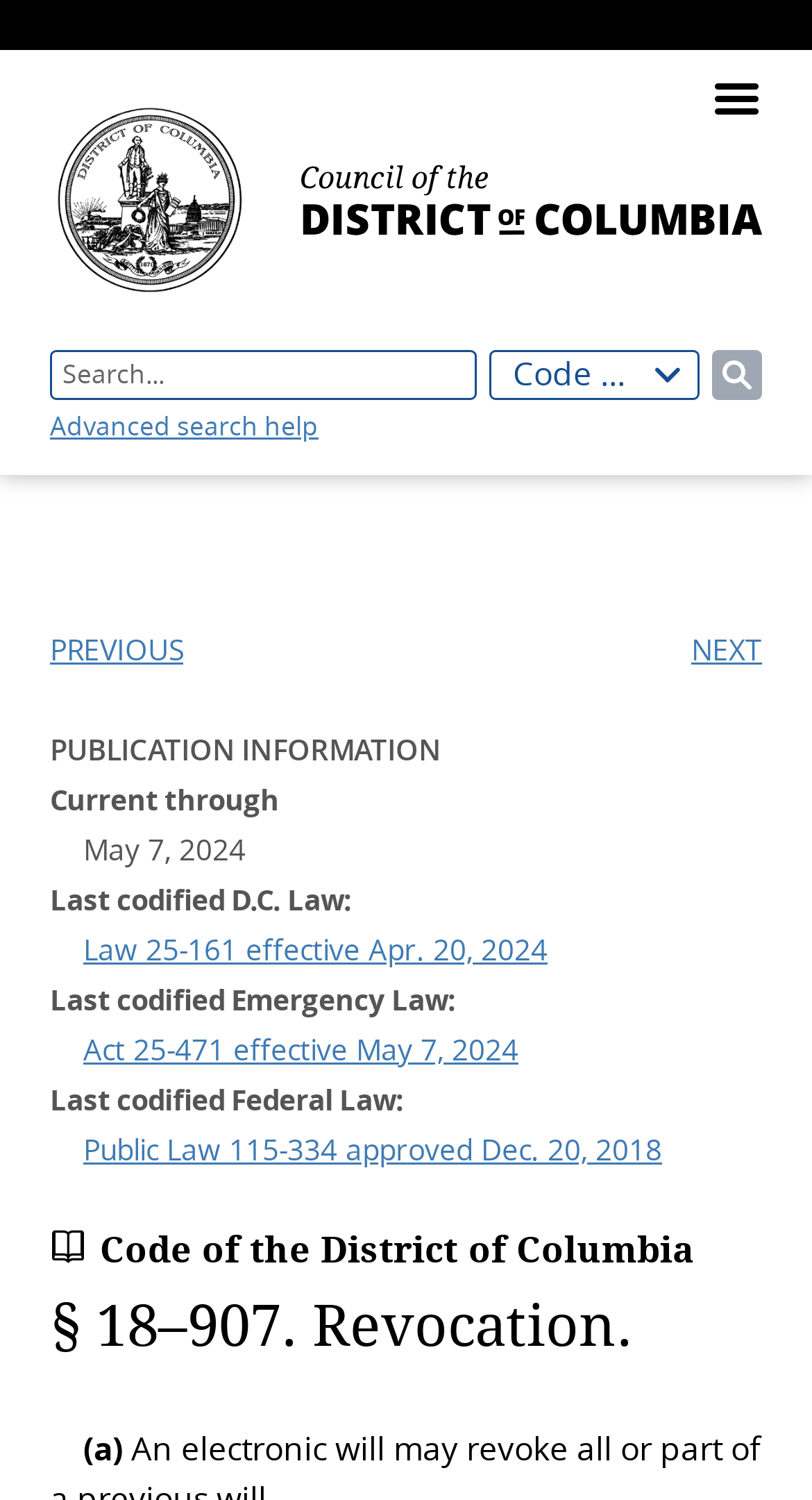Using the element description: "Previous § 18–906. Harmless error.", determine the bounding box coordinates. The coordinates should be in the format [left, top, right, bottom], with values between 0 and 1.

[0.062, 0.419, 0.5, 0.446]